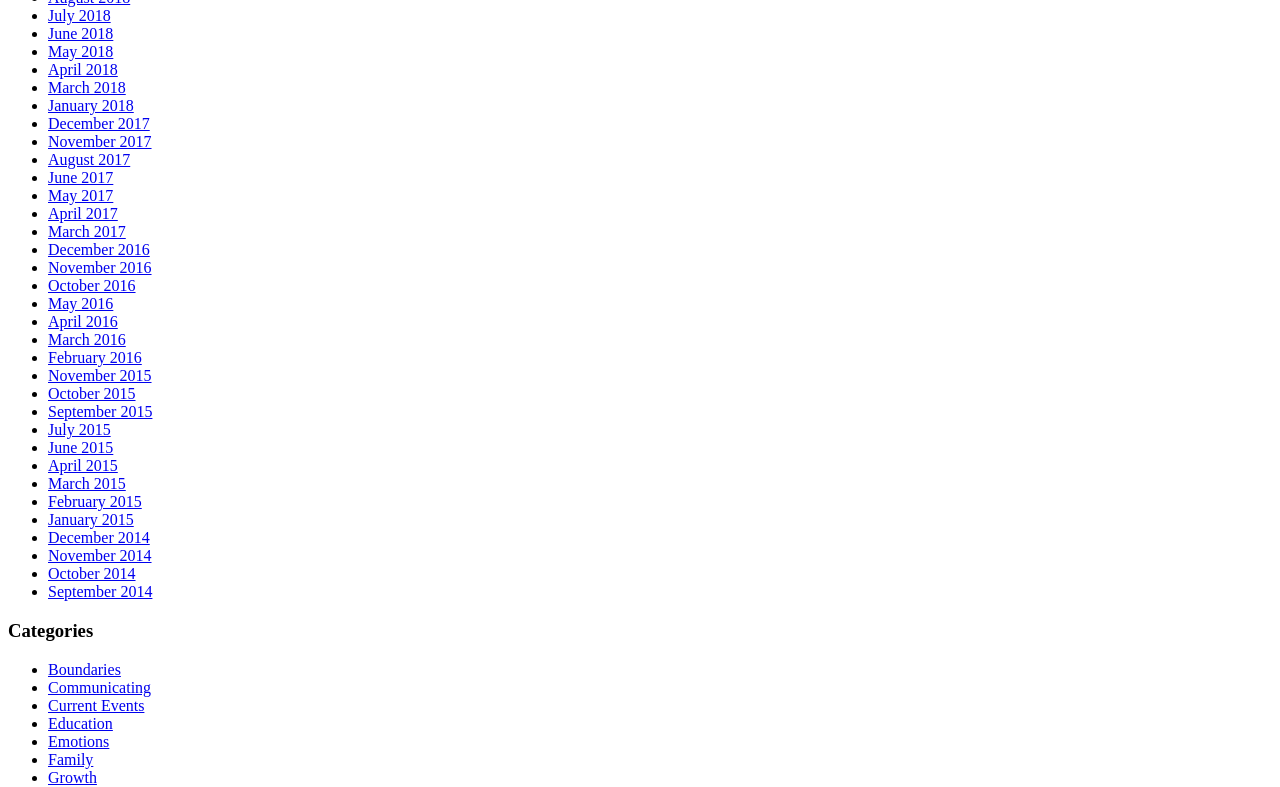Pinpoint the bounding box coordinates of the element to be clicked to execute the instruction: "View Categories".

[0.006, 0.788, 0.994, 0.816]